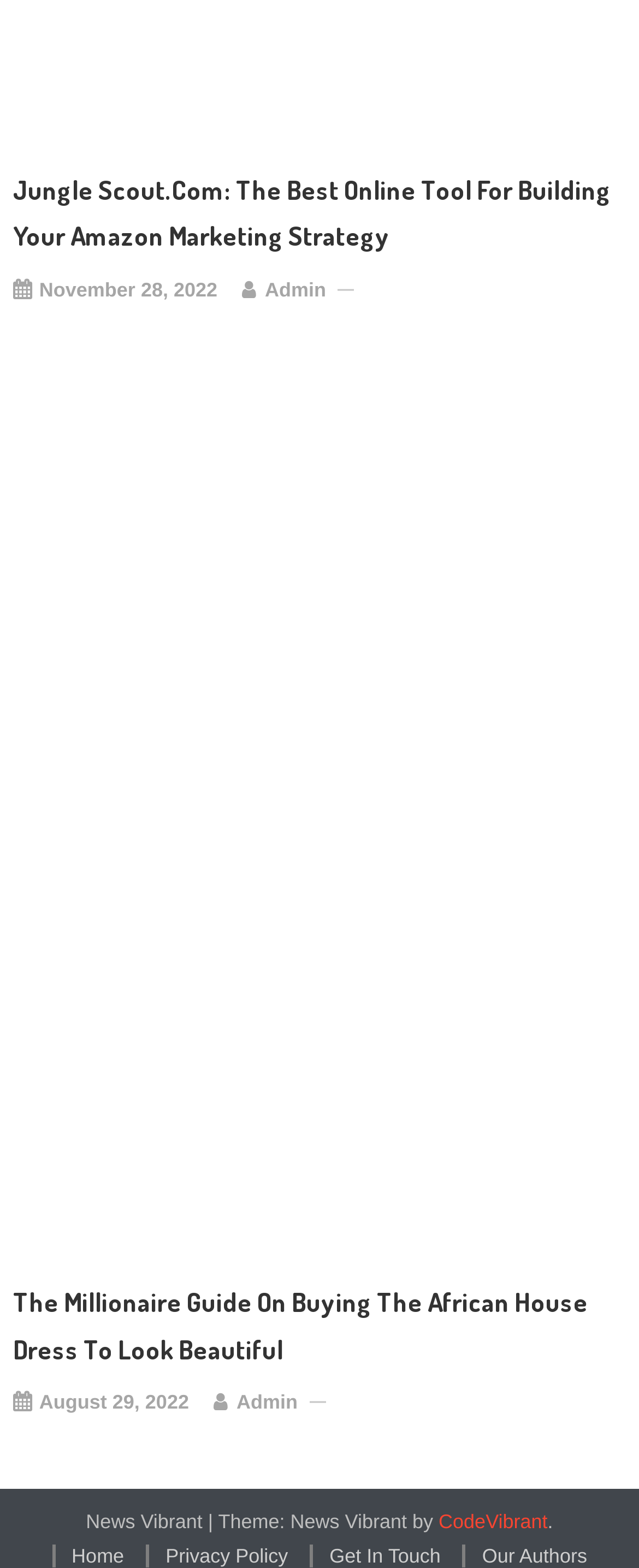Identify the bounding box coordinates of the area you need to click to perform the following instruction: "go to the homepage".

[0.081, 0.985, 0.194, 1.0]